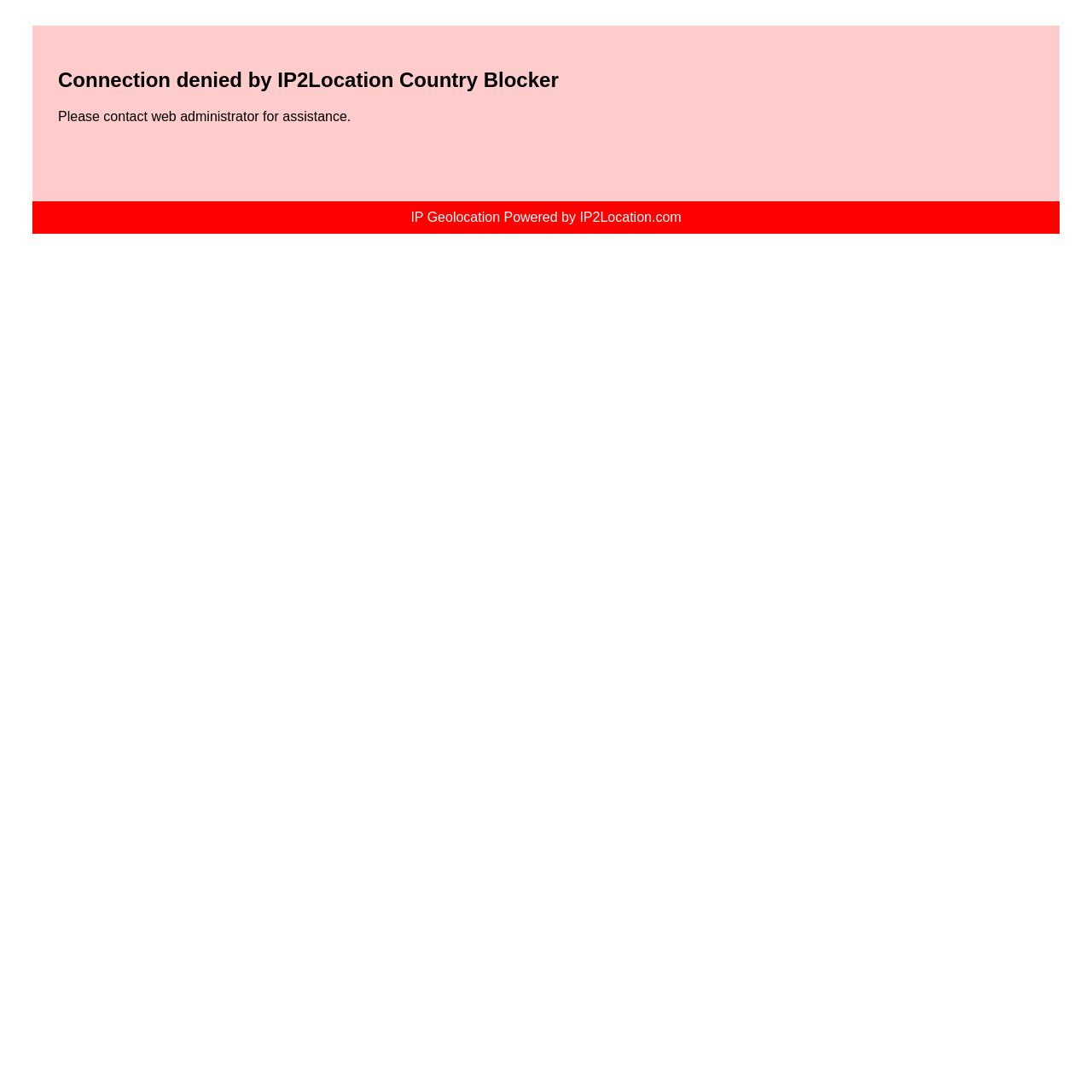Extract the bounding box coordinates for the HTML element that matches this description: "Giving Tuesday". The coordinates should be four float numbers between 0 and 1, i.e., [left, top, right, bottom].

None